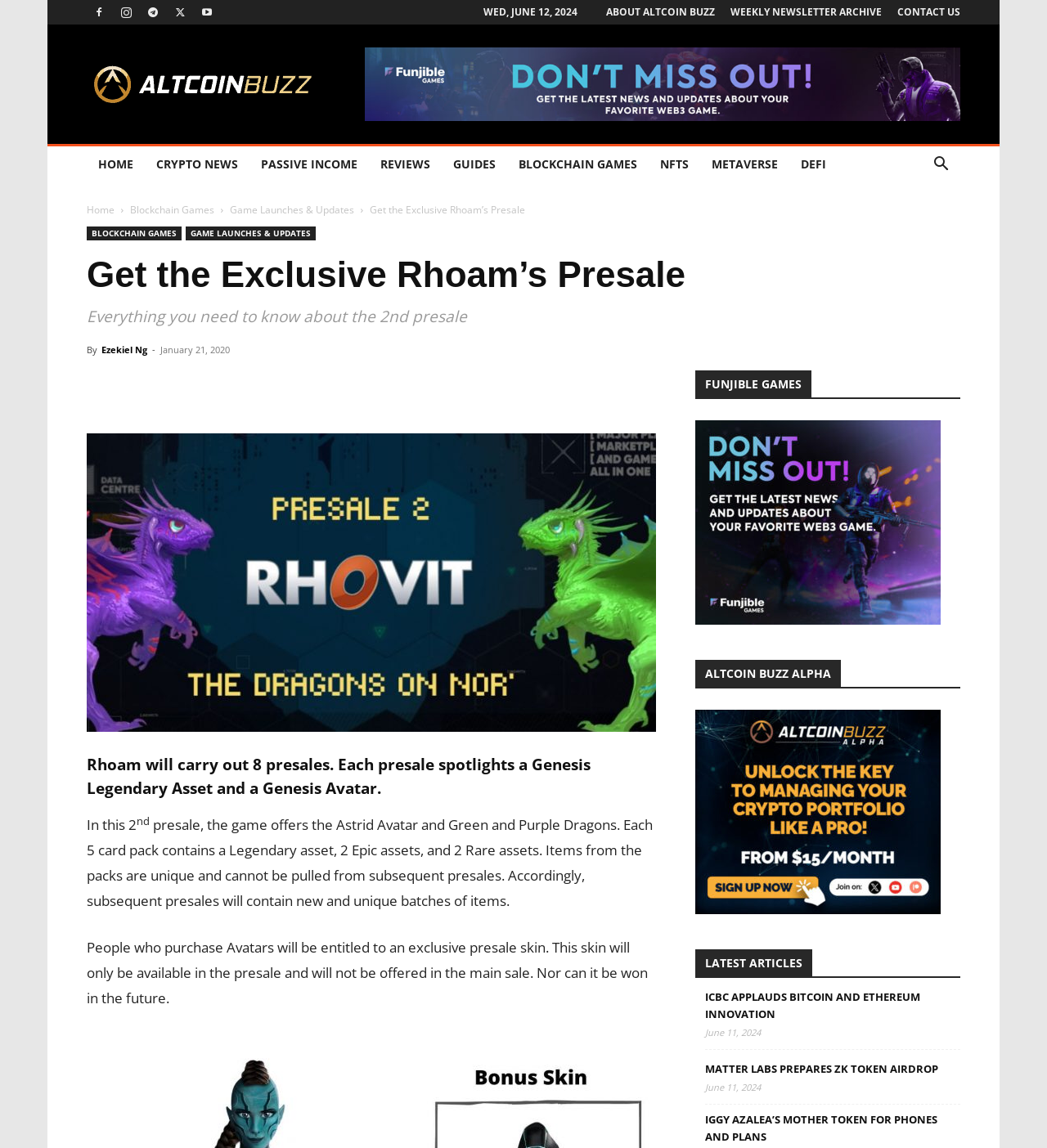Based on the element description, predict the bounding box coordinates (top-left x, top-left y, bottom-right x, bottom-right y) for the UI element in the screenshot: Guides

[0.422, 0.125, 0.484, 0.161]